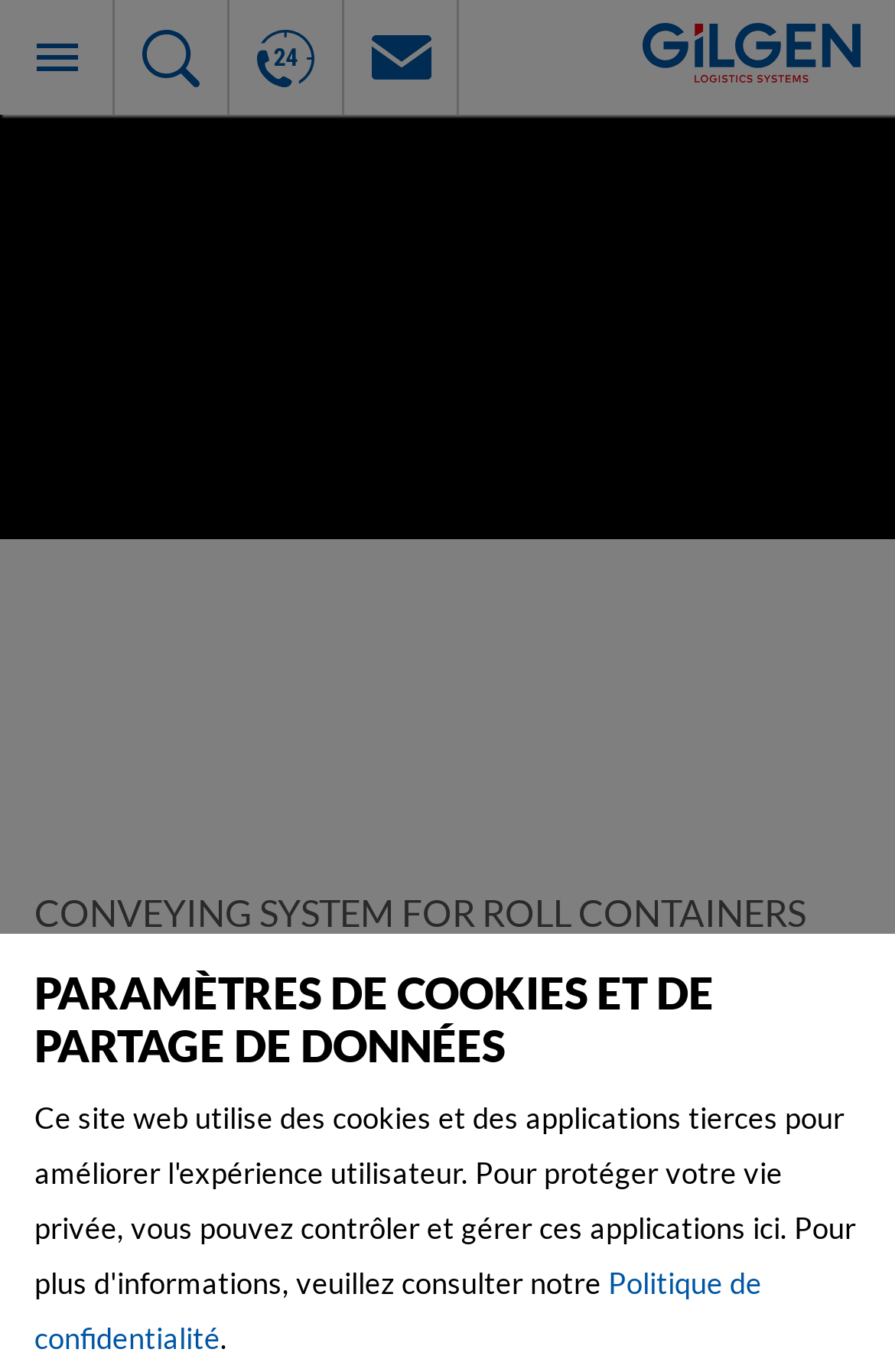Kindly respond to the following question with a single word or a brief phrase: 
How many tabs are present in the tablist?

7